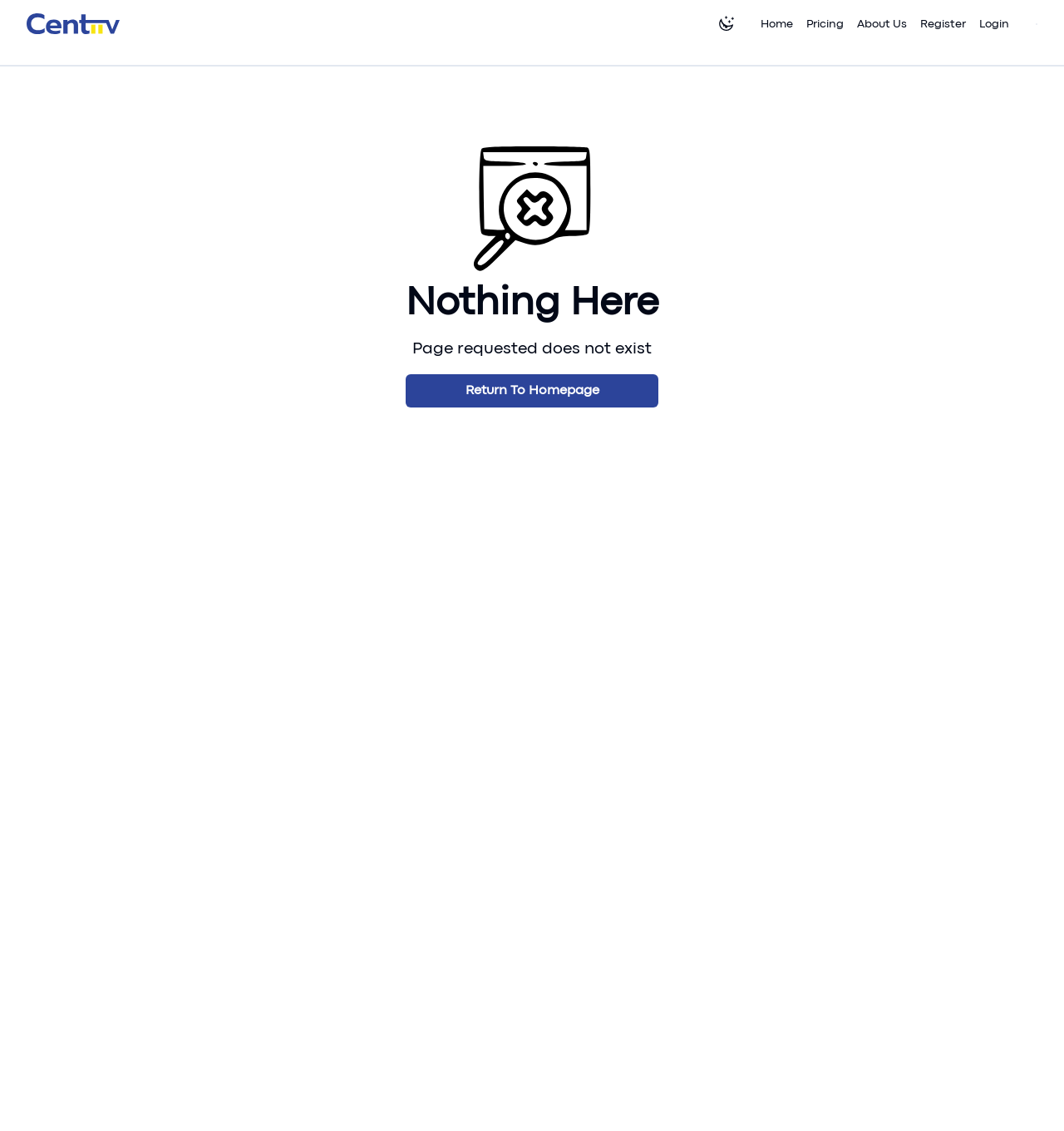Please indicate the bounding box coordinates for the clickable area to complete the following task: "View the full review of Murder à la Mod". The coordinates should be specified as four float numbers between 0 and 1, i.e., [left, top, right, bottom].

None